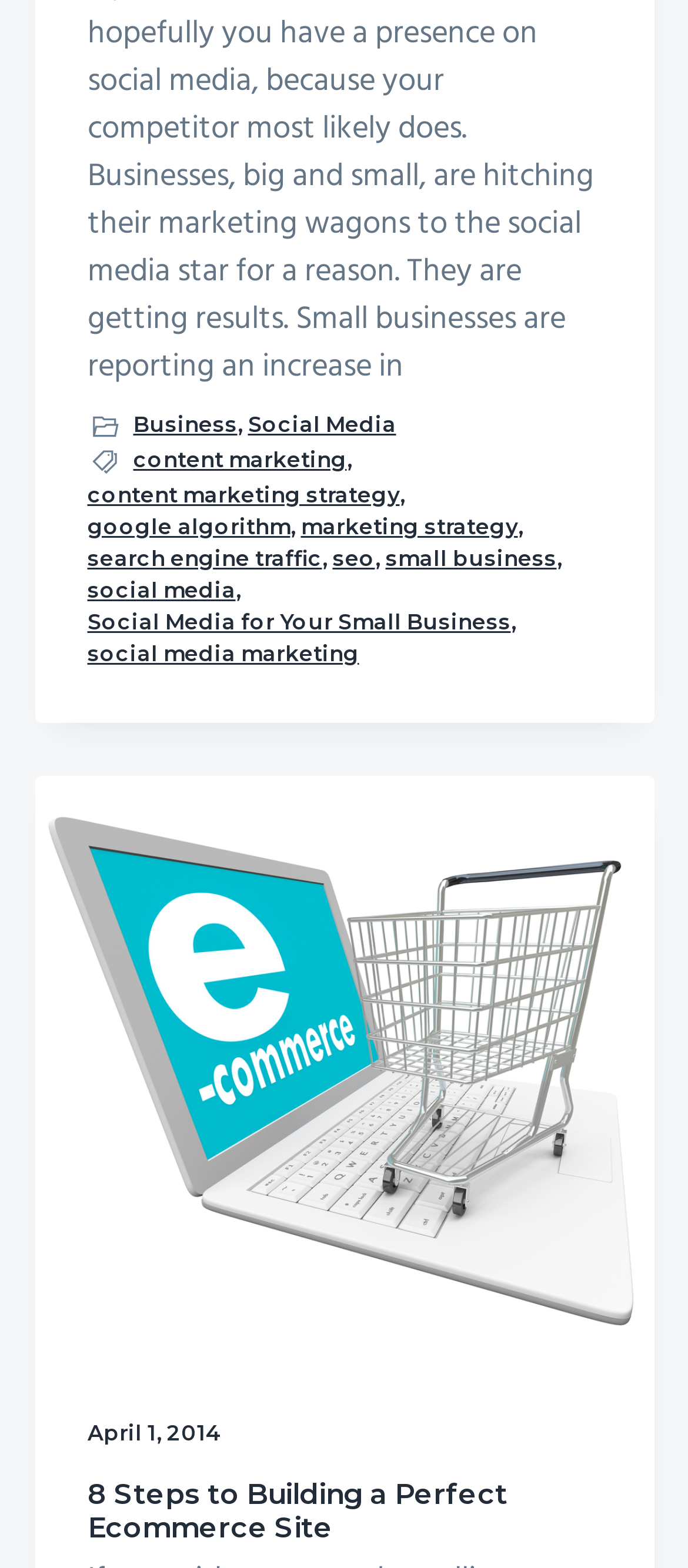What is the purpose of the article?
Could you answer the question in a detailed manner, providing as much information as possible?

I inferred the purpose of the article by looking at the heading and the content of the page, which suggests that the article is providing guidance on how to build a perfect ecommerce site.